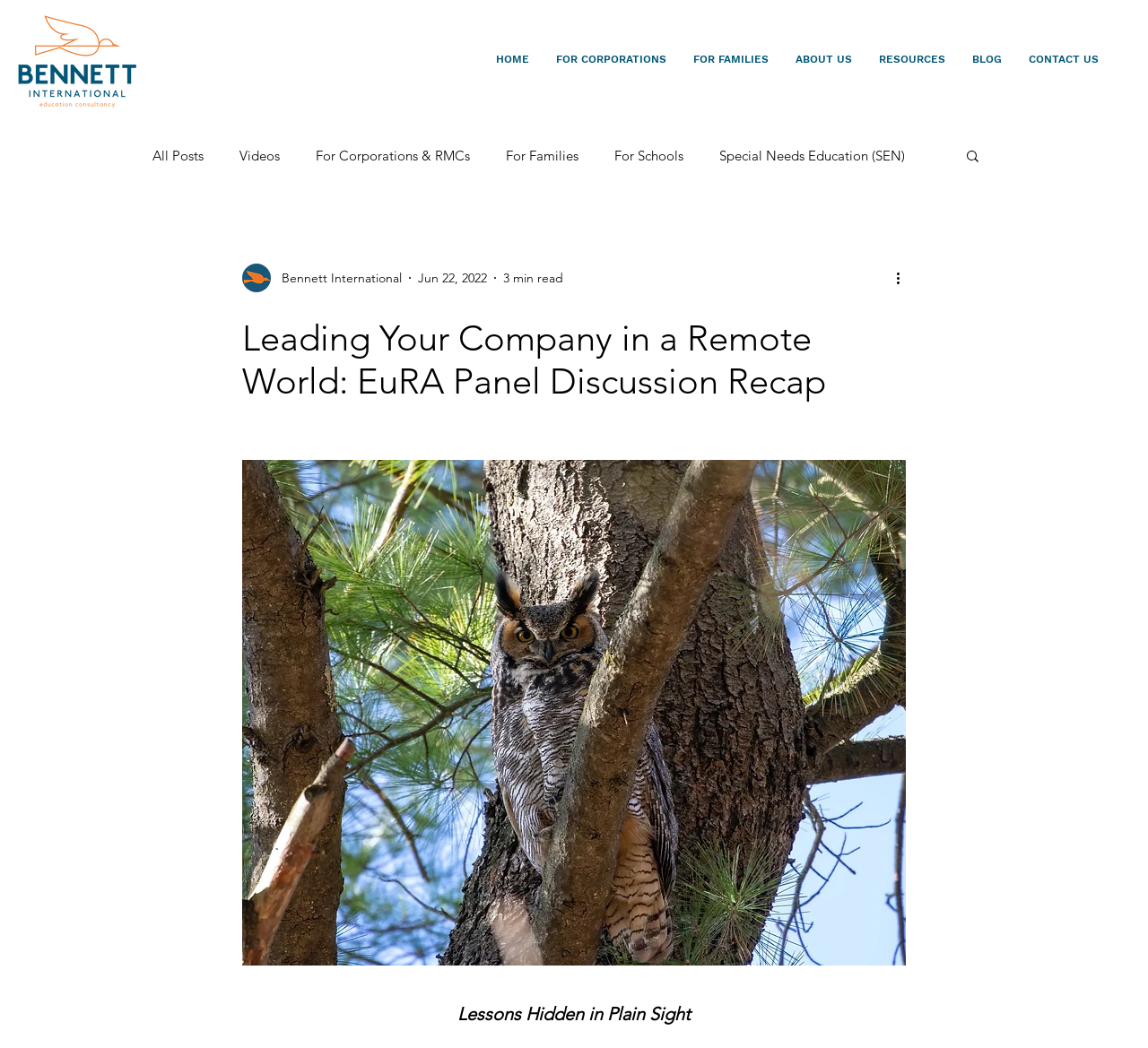Find the bounding box of the UI element described as: "All Posts". The bounding box coordinates should be given as four float values between 0 and 1, i.e., [left, top, right, bottom].

[0.133, 0.14, 0.177, 0.156]